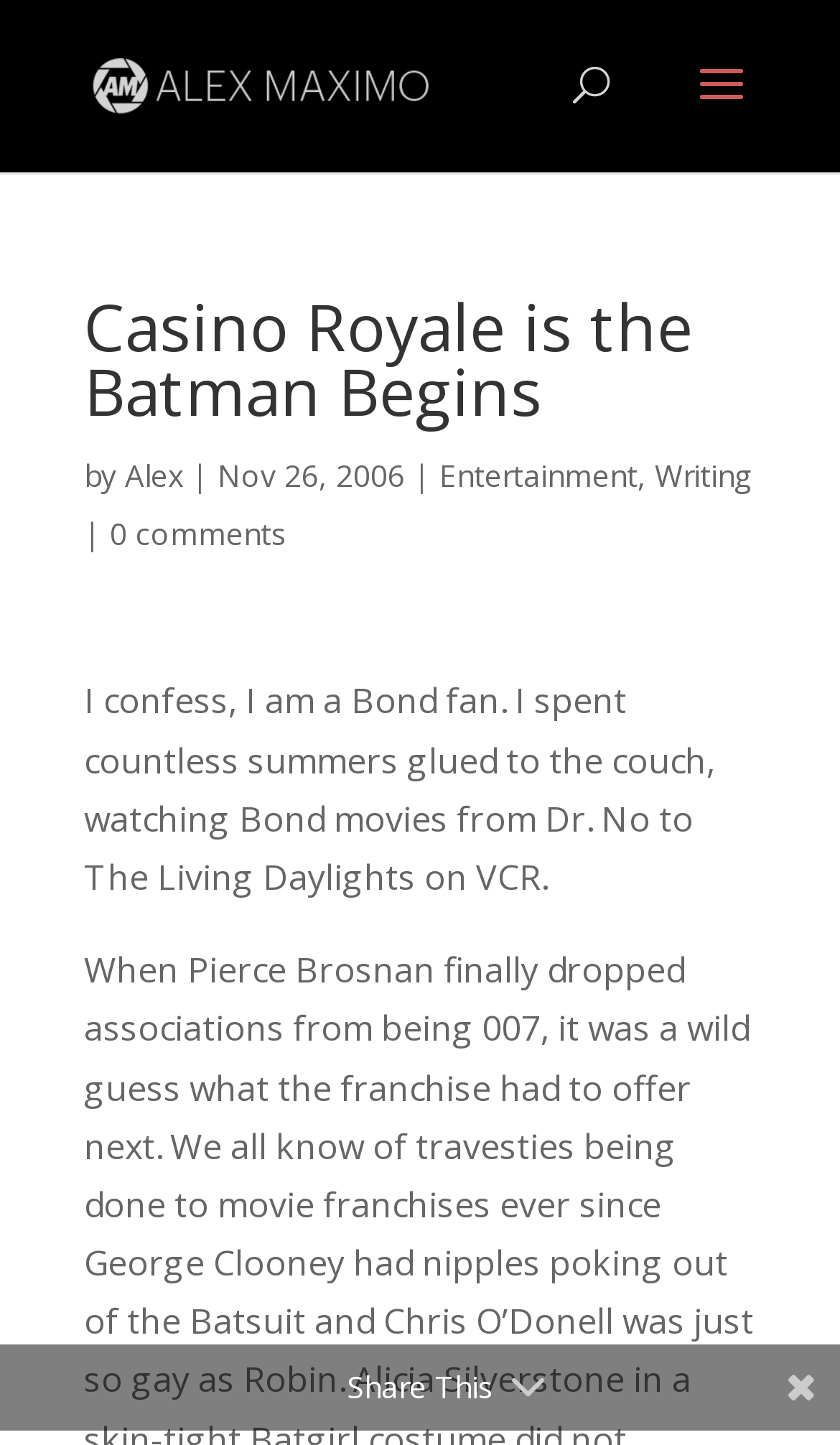Give a concise answer using one word or a phrase to the following question:
How many comments does the article have?

0 comments